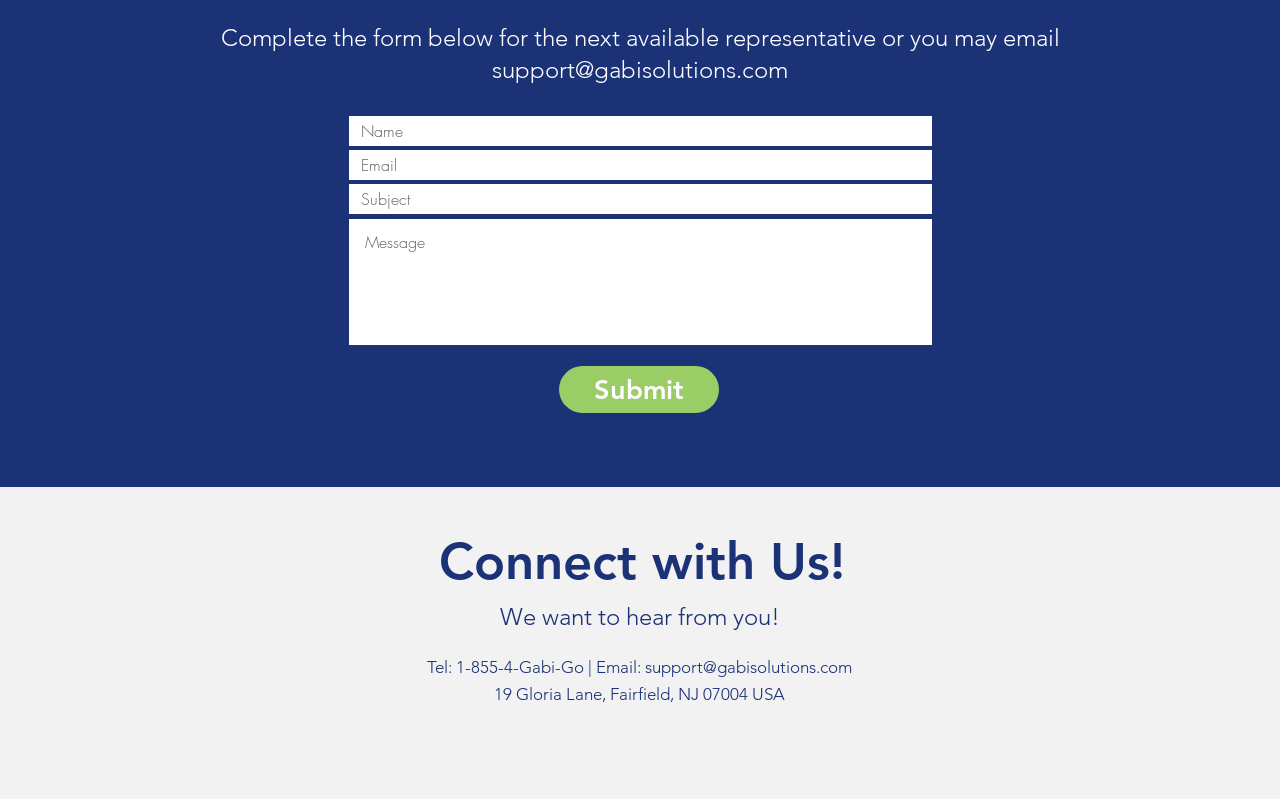Provide a brief response to the question below using a single word or phrase: 
What is the address of the company?

19 Gloria Lane, Fairfield, NJ 07004 USA